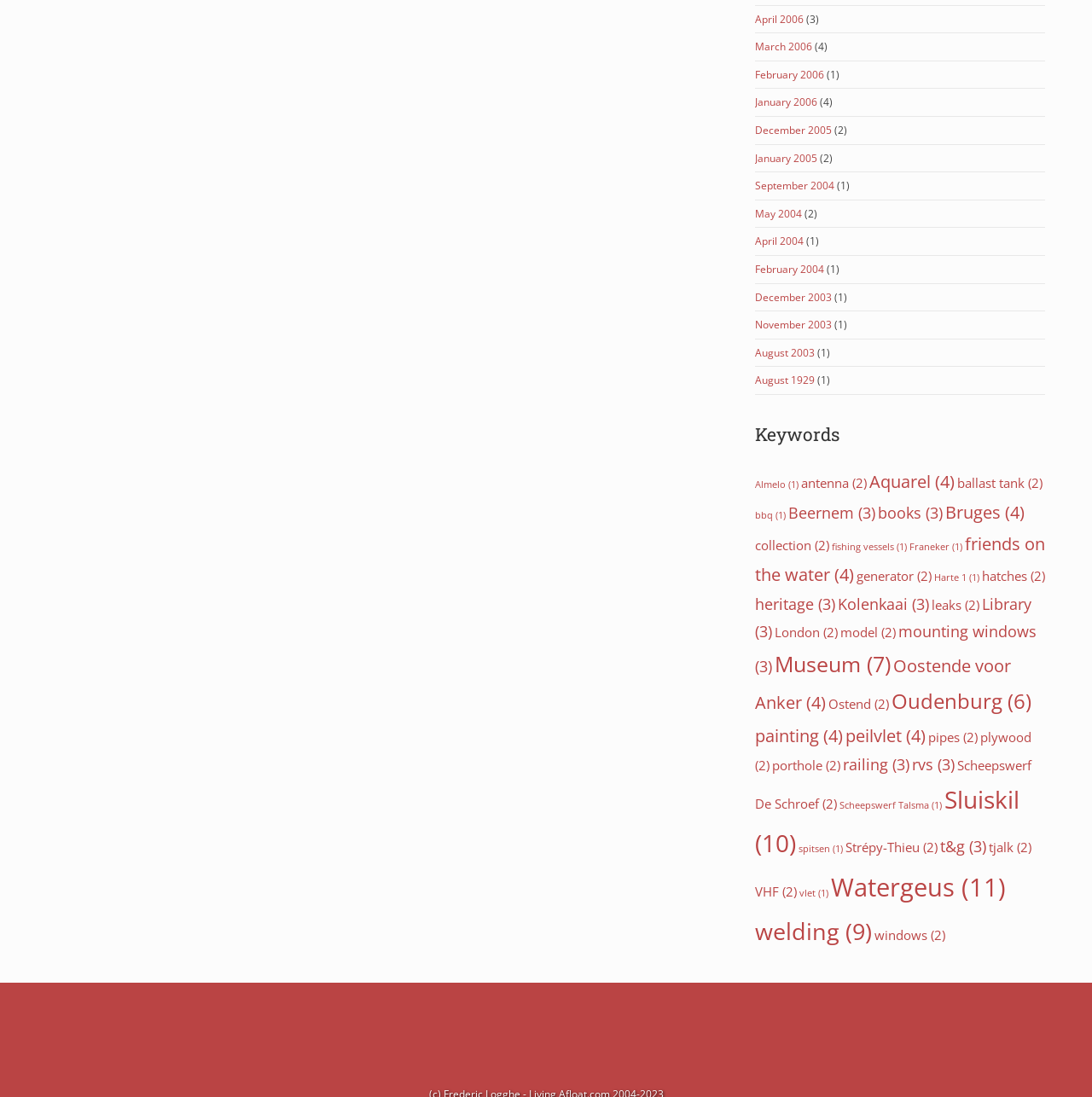Identify the bounding box of the HTML element described here: "Harte 1 (1)". Provide the coordinates as four float numbers between 0 and 1: [left, top, right, bottom].

[0.855, 0.521, 0.897, 0.532]